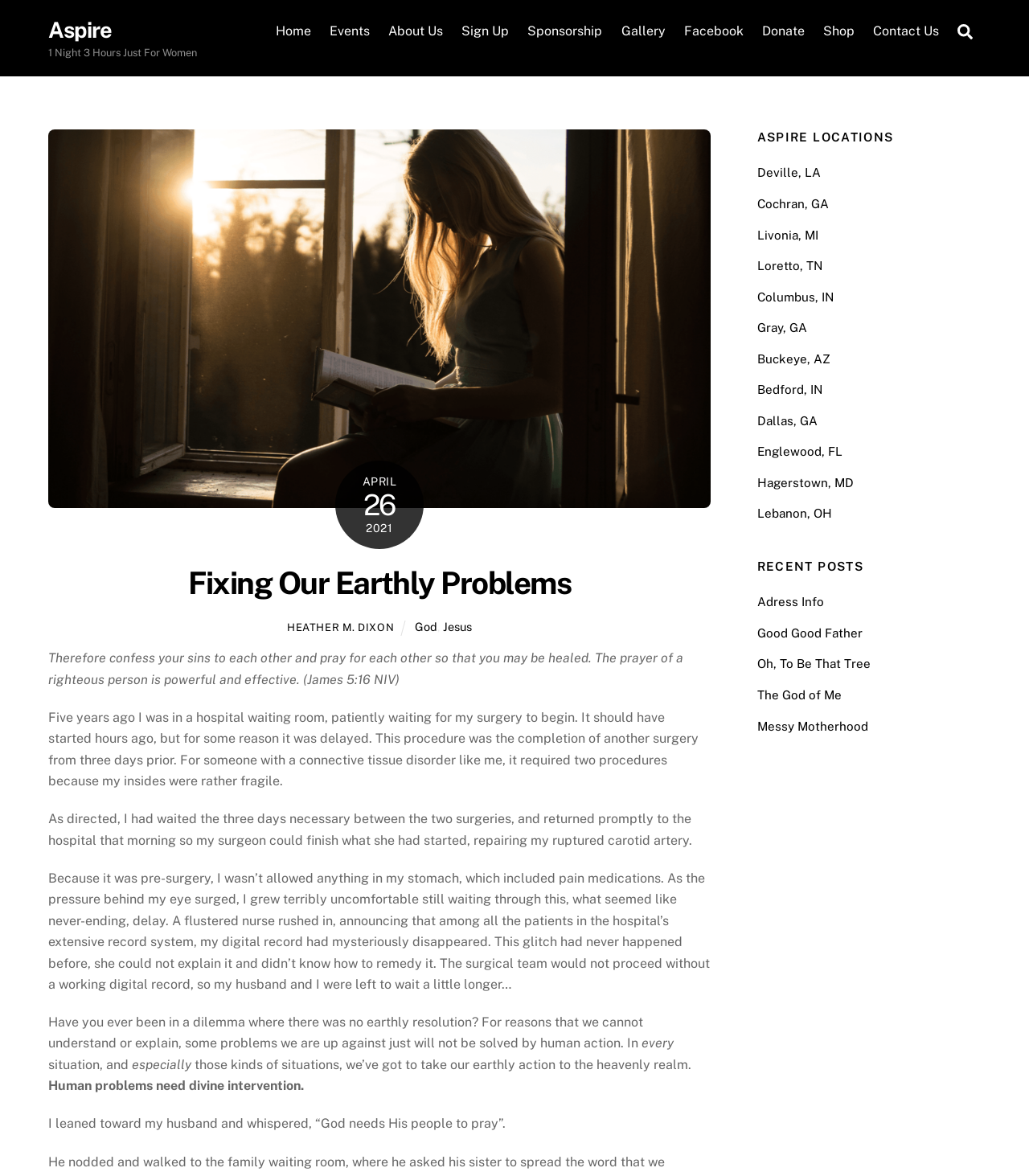Extract the top-level heading from the webpage and provide its text.

Fixing Our Earthly Problems